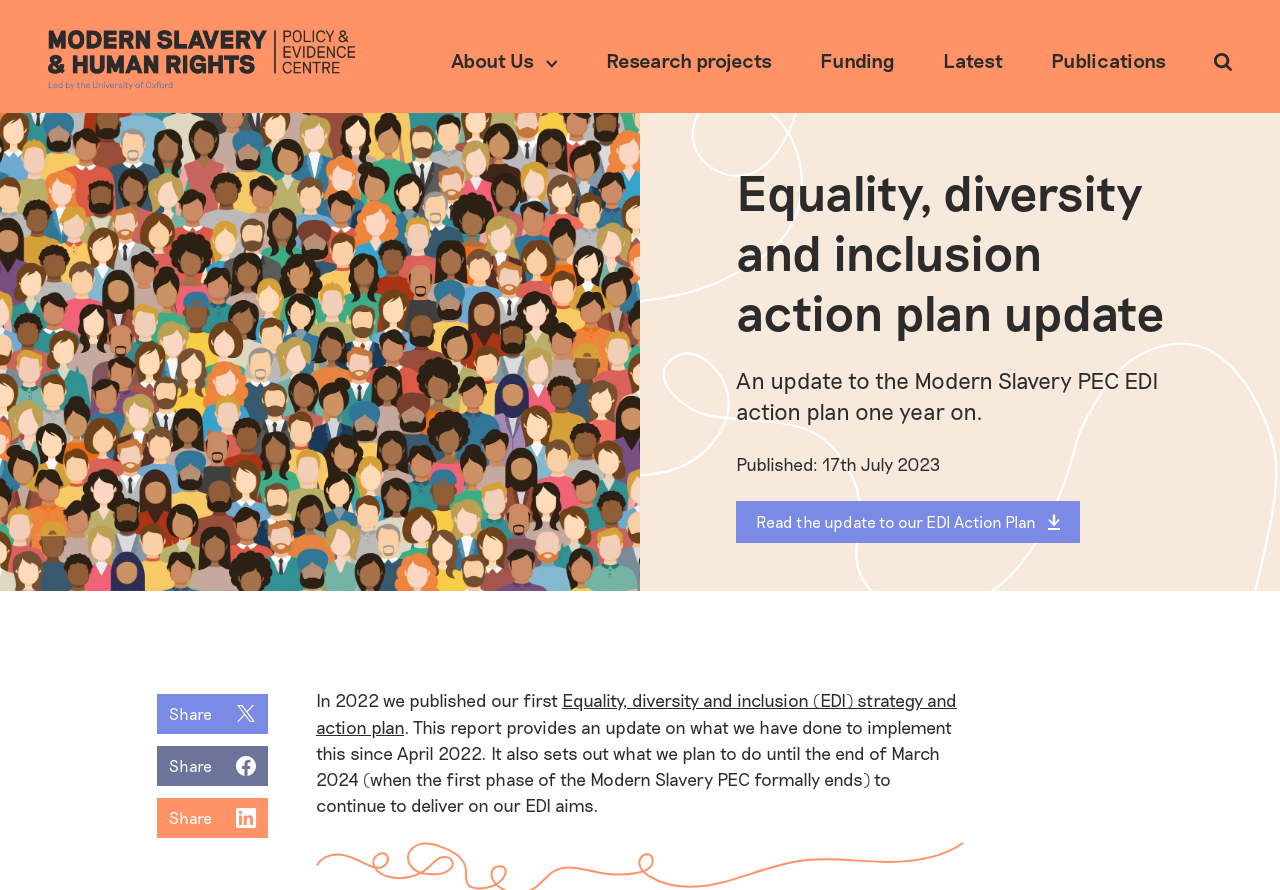Identify the bounding box coordinates of the clickable section necessary to follow the following instruction: "Learn about Meo's air quality solution". The coordinates should be presented as four float numbers from 0 to 1, i.e., [left, top, right, bottom].

None